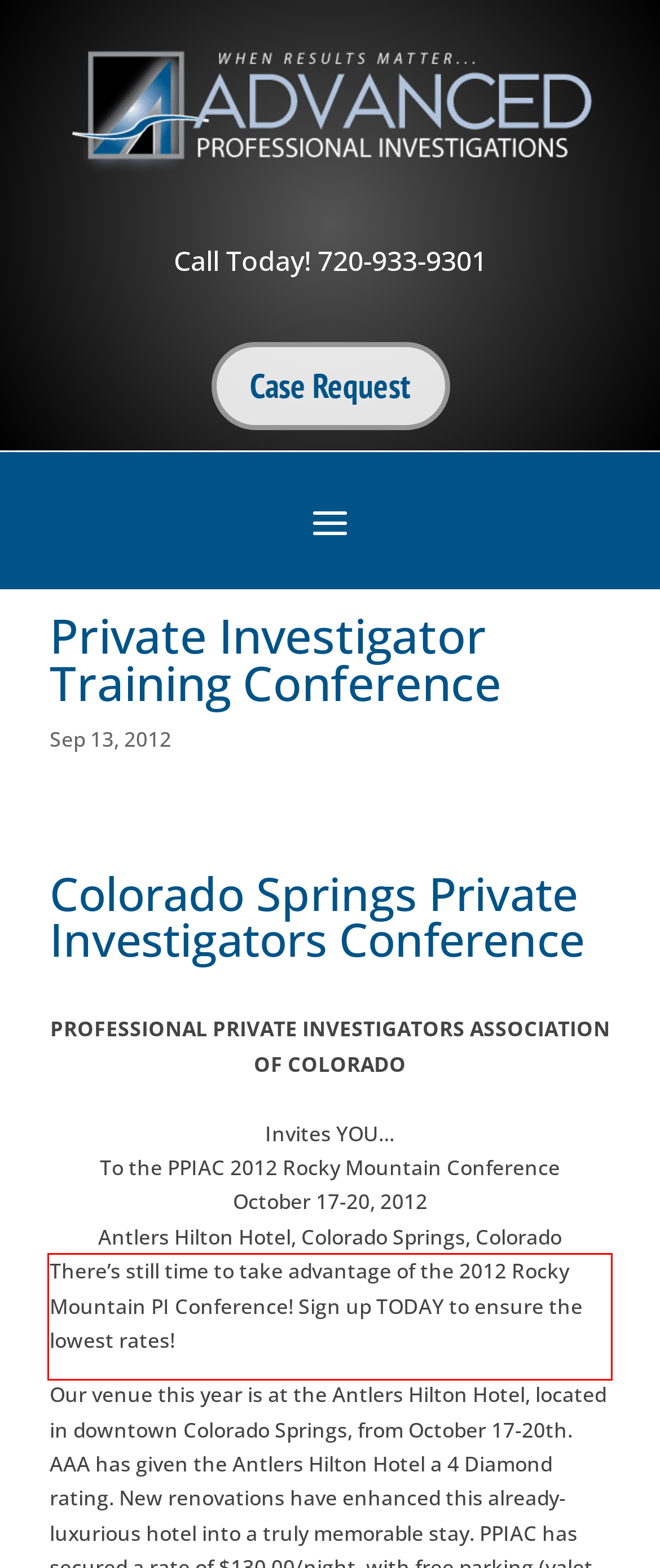Observe the screenshot of the webpage that includes a red rectangle bounding box. Conduct OCR on the content inside this red bounding box and generate the text.

There’s still time to take advantage of the 2012 Rocky Mountain PI Conference! Sign up TODAY to ensure the lowest rates!